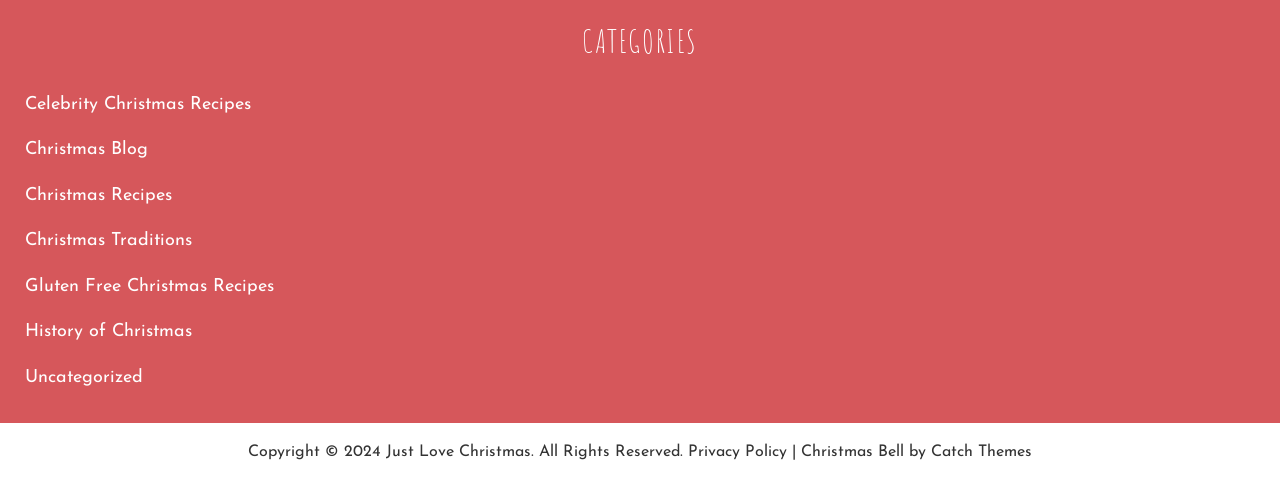Please specify the bounding box coordinates of the element that should be clicked to execute the given instruction: 'Learn about History of Christmas'. Ensure the coordinates are four float numbers between 0 and 1, expressed as [left, top, right, bottom].

[0.02, 0.658, 0.15, 0.723]